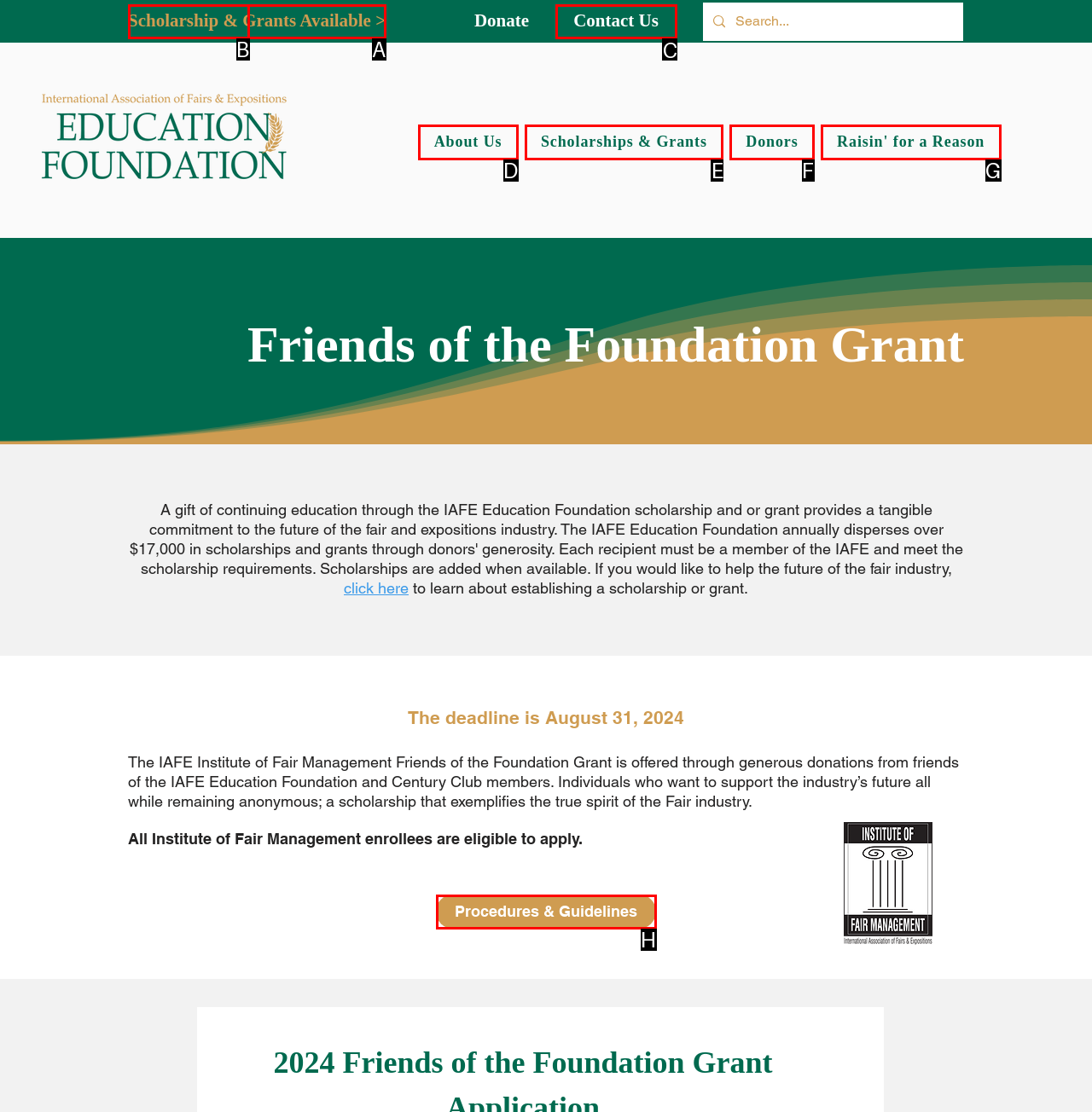Indicate which HTML element you need to click to complete the task: Contact the foundation. Provide the letter of the selected option directly.

C